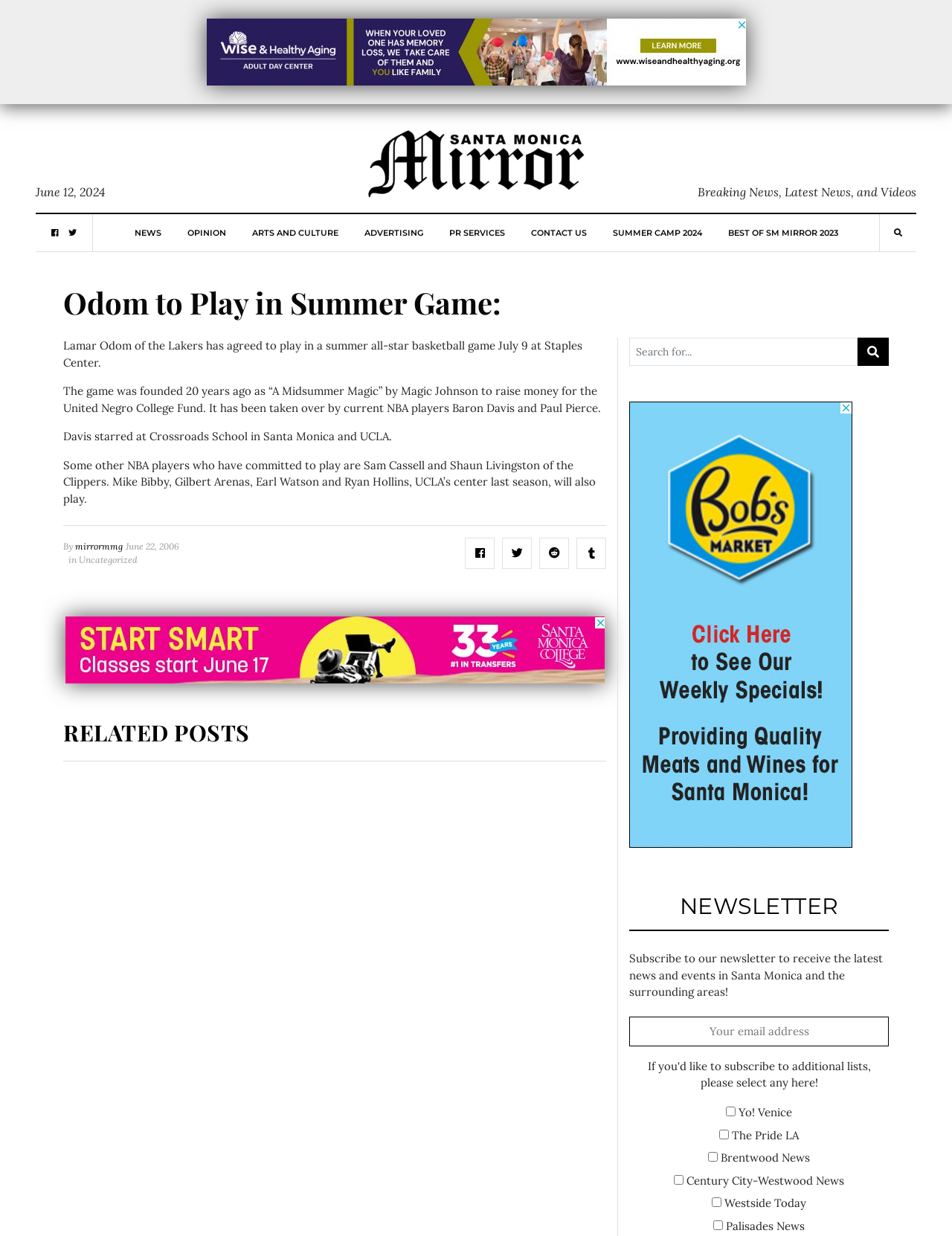Determine the bounding box coordinates of the clickable element necessary to fulfill the instruction: "Subscribe to the newsletter". Provide the coordinates as four float numbers within the 0 to 1 range, i.e., [left, top, right, bottom].

[0.661, 0.822, 0.934, 0.846]